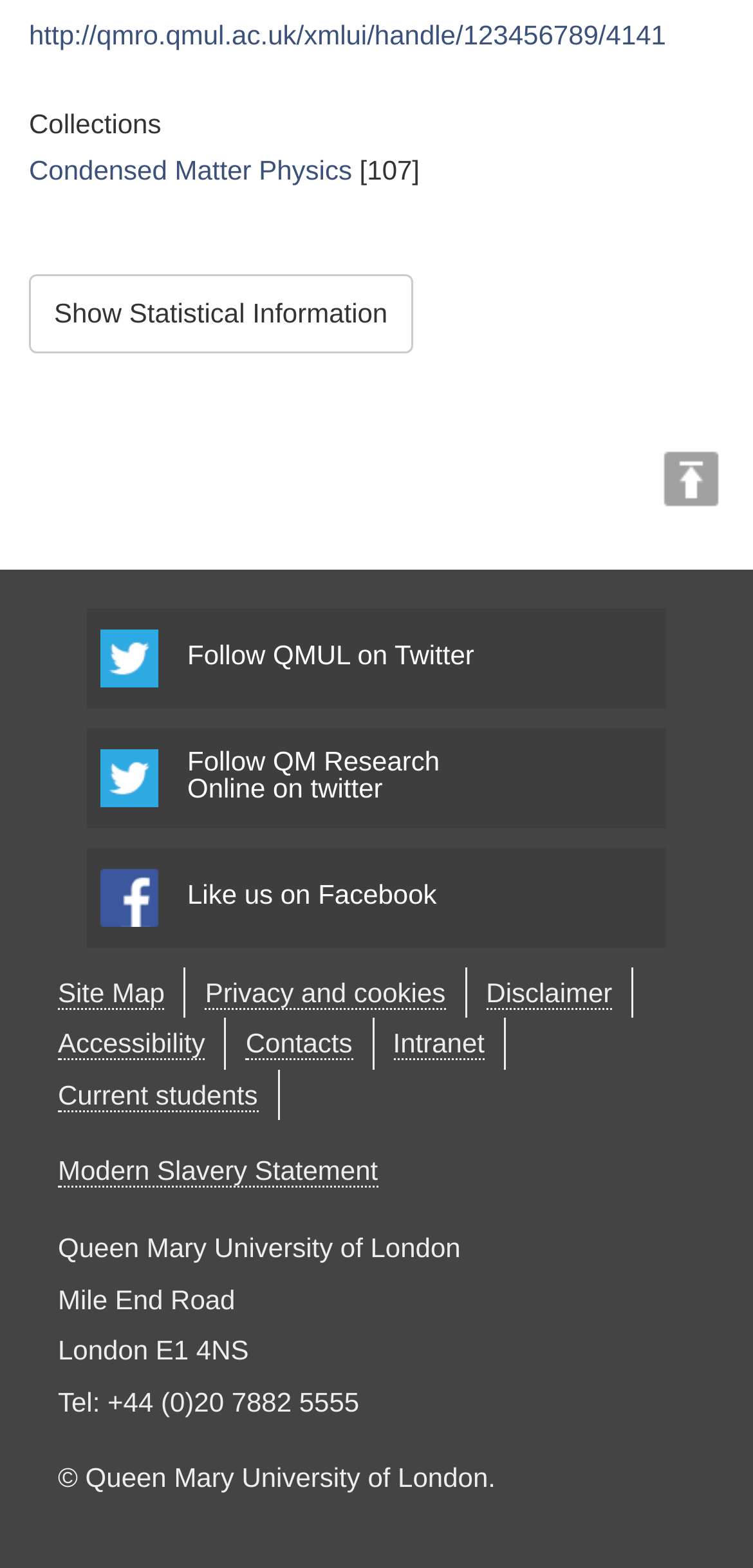Please locate the bounding box coordinates of the region I need to click to follow this instruction: "Show Statistical Information".

[0.038, 0.175, 0.548, 0.225]